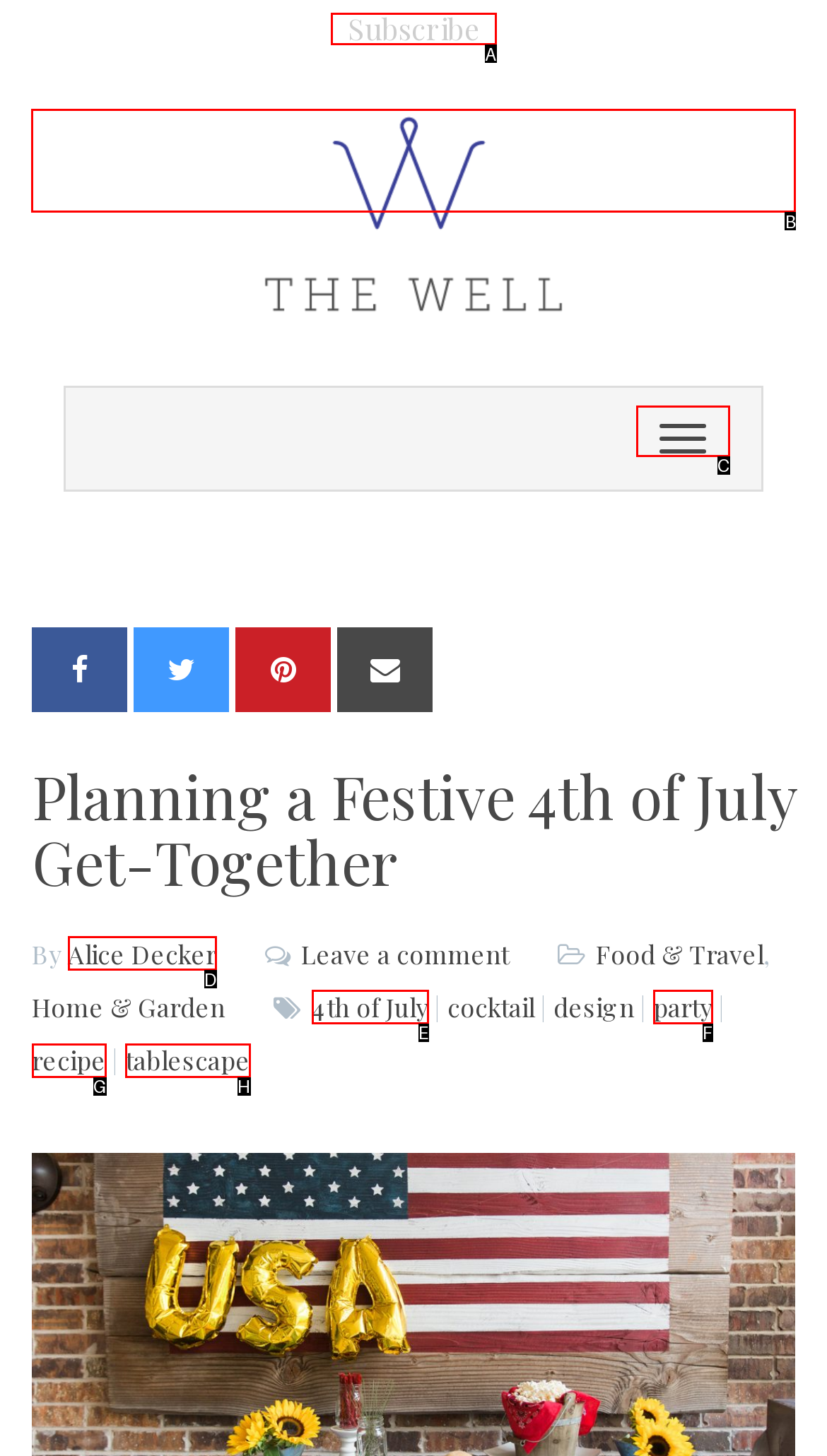Determine the letter of the element I should select to fulfill the following instruction: Visit The Well website. Just provide the letter.

B